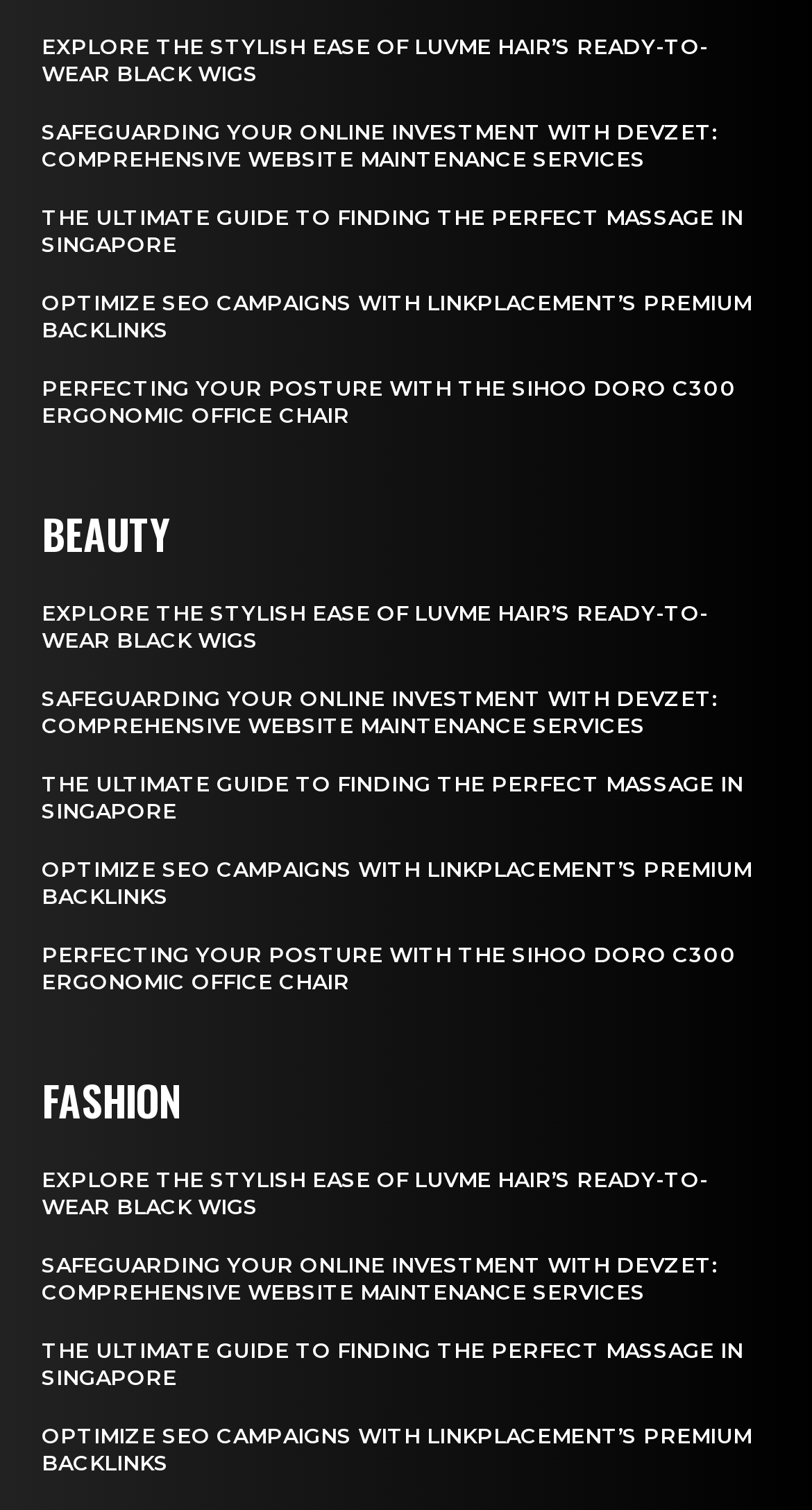Answer the question using only one word or a concise phrase: What is the main topic of the first heading?

Luvme Hair's Black Wigs